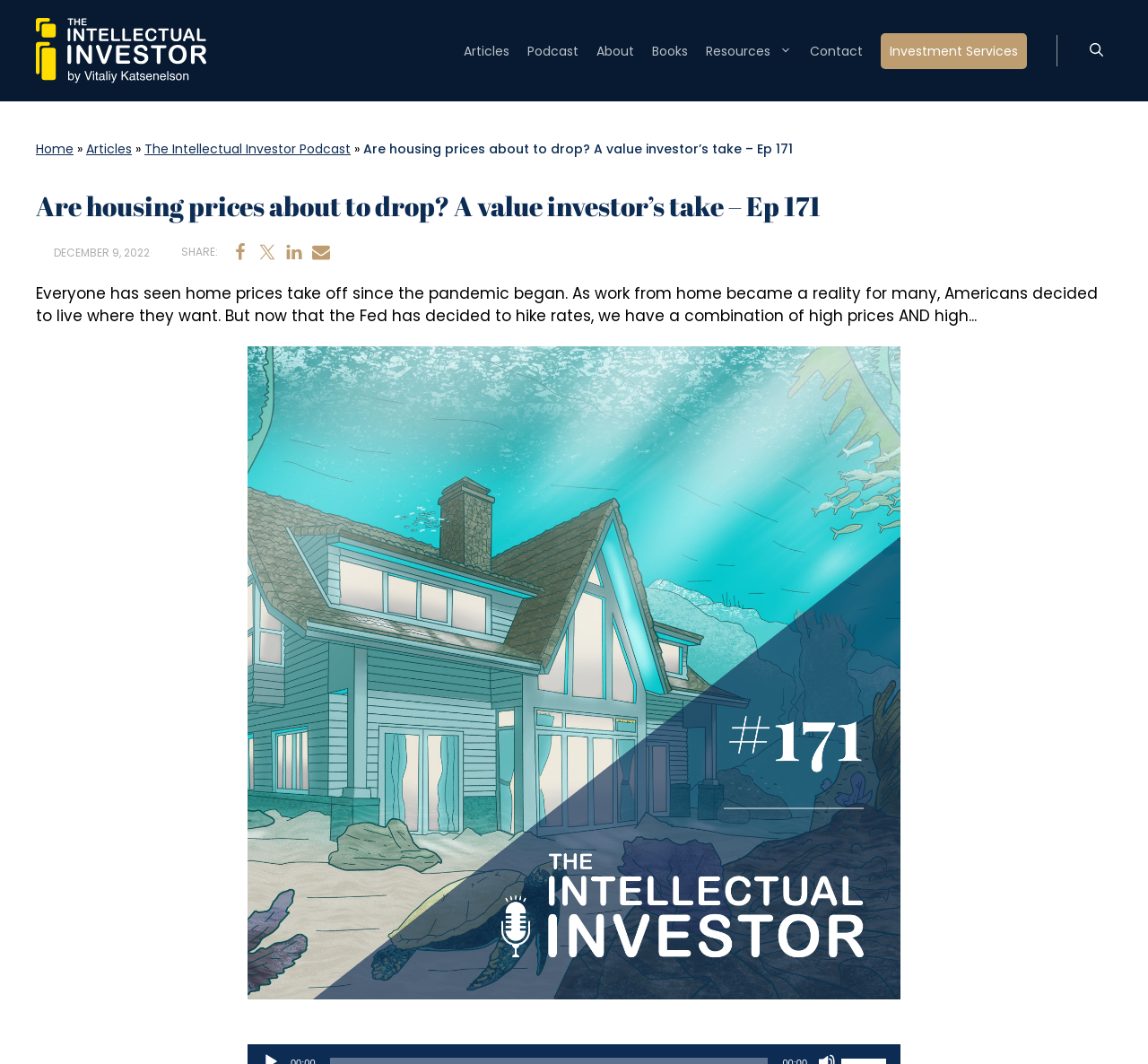Illustrate the webpage thoroughly, mentioning all important details.

The webpage appears to be a blog post or article page from "The Intellectual Investor" website. At the top, there is a banner with the site's name and a navigation menu with links to various sections such as "Articles", "Podcast", "About", and more. Below the navigation menu, there is a link to the "Home" page, followed by a breadcrumb trail with links to "Articles" and "The Intellectual Investor Podcast".

The main content of the page is an article titled "Are housing prices about to drop? A value investor’s take – Ep 171", which is also displayed as a heading. The article's title is accompanied by a timestamp indicating that it was published on December 9, 2022. Below the title, there are social media sharing links and buttons, allowing users to share the article on Facebook, Twitter, LinkedIn, or via email.

The article's content begins with a brief introduction, stating that home prices have increased since the pandemic began, and Americans have been living where they want. However, with the Fed's decision to hike rates, the article explores the combination of high prices and high interest rates. The article's text continues below, but the exact content is not specified.

On the right side of the page, there is a large figure or image that takes up most of the vertical space, but its content is not described.